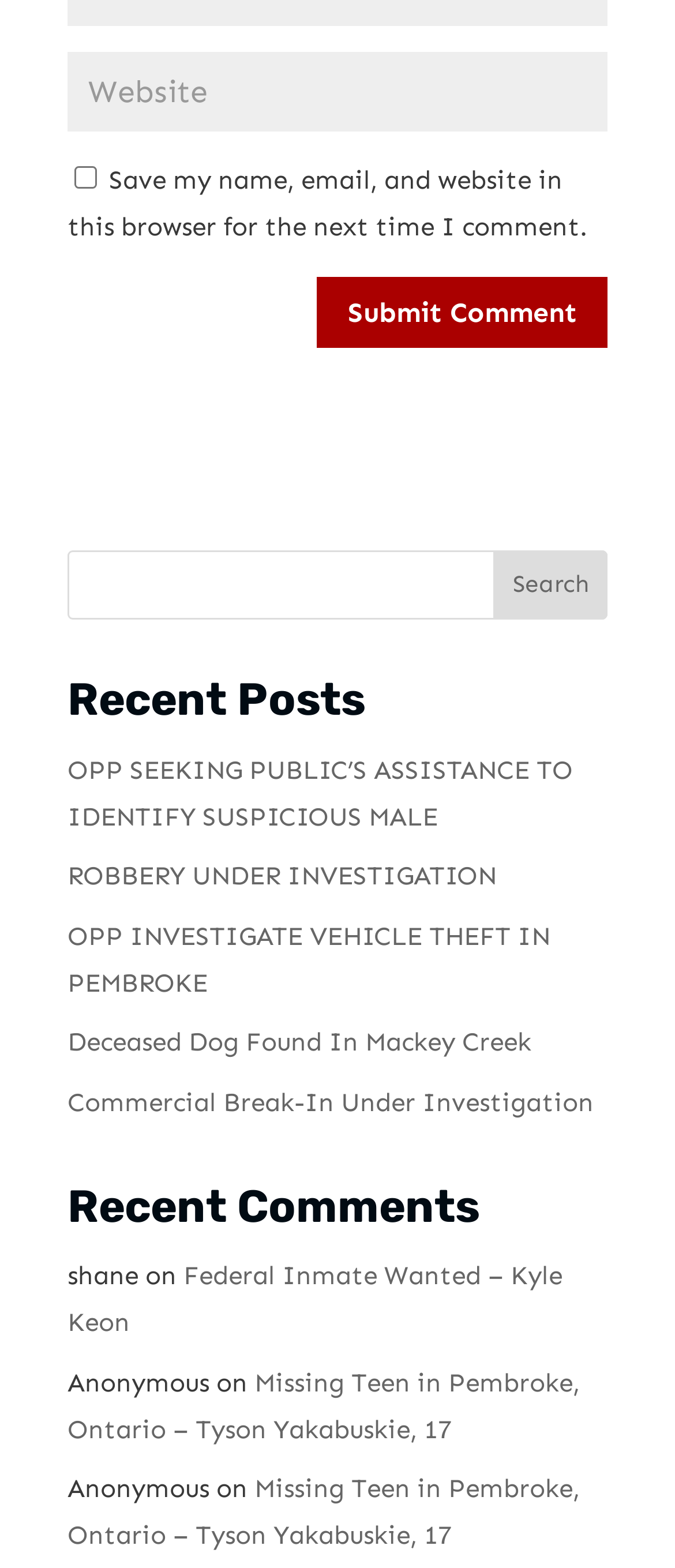Given the description "ROBBERY UNDER INVESTIGATION", provide the bounding box coordinates of the corresponding UI element.

[0.1, 0.549, 0.736, 0.569]